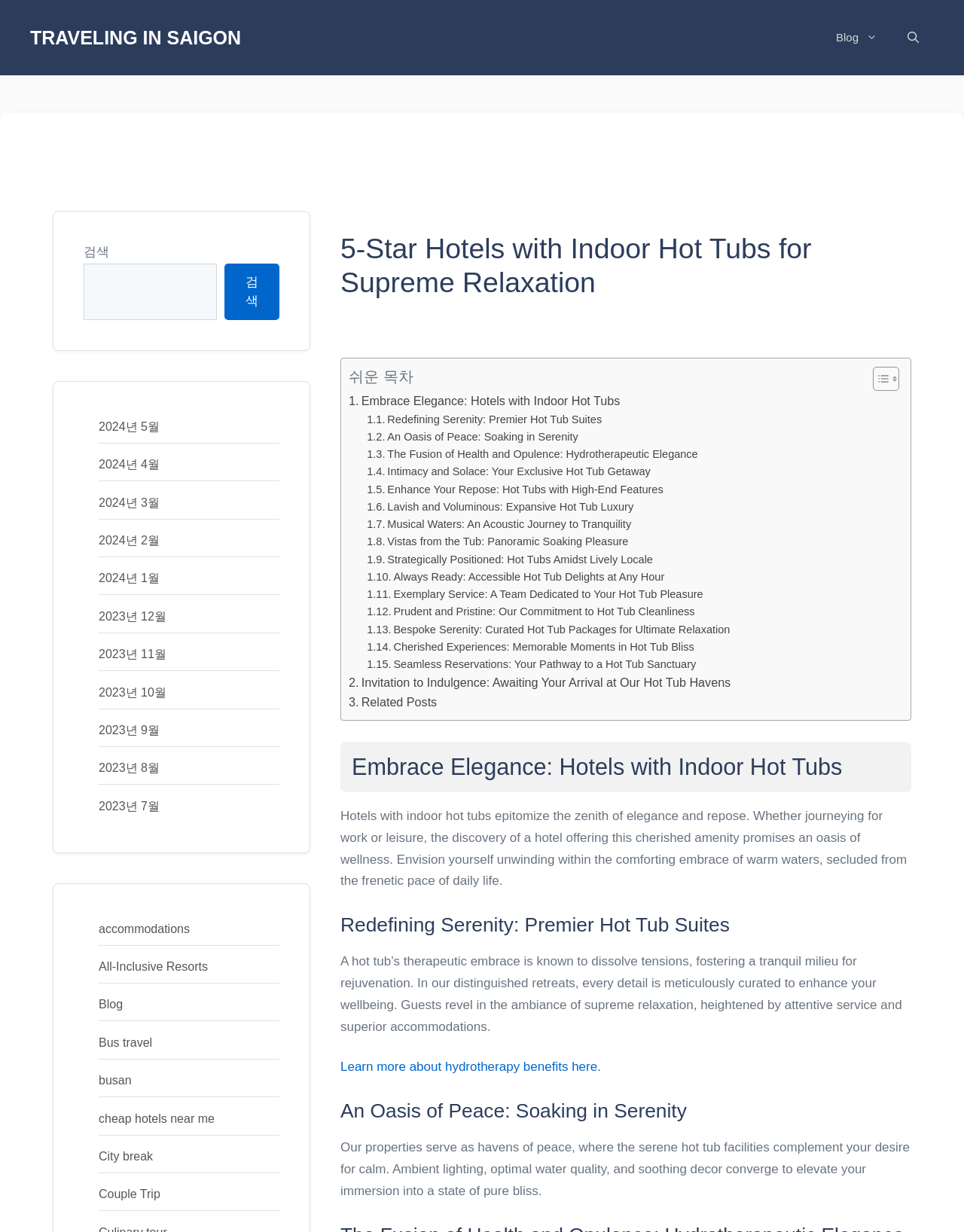Please reply with a single word or brief phrase to the question: 
What is the text of the second paragraph?

Hotels with indoor hot tubs epitomize the zenith of elegance and repose.